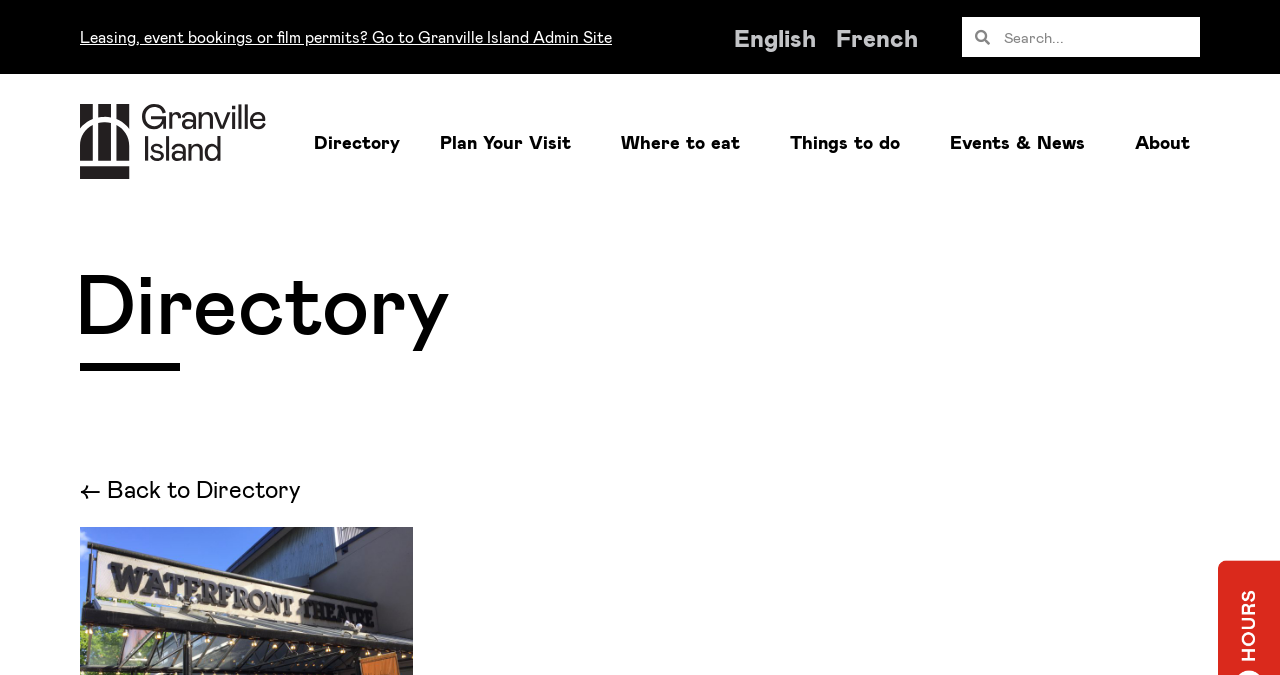Please find the bounding box for the UI component described as follows: "← Back to Directory".

[0.062, 0.702, 0.235, 0.745]